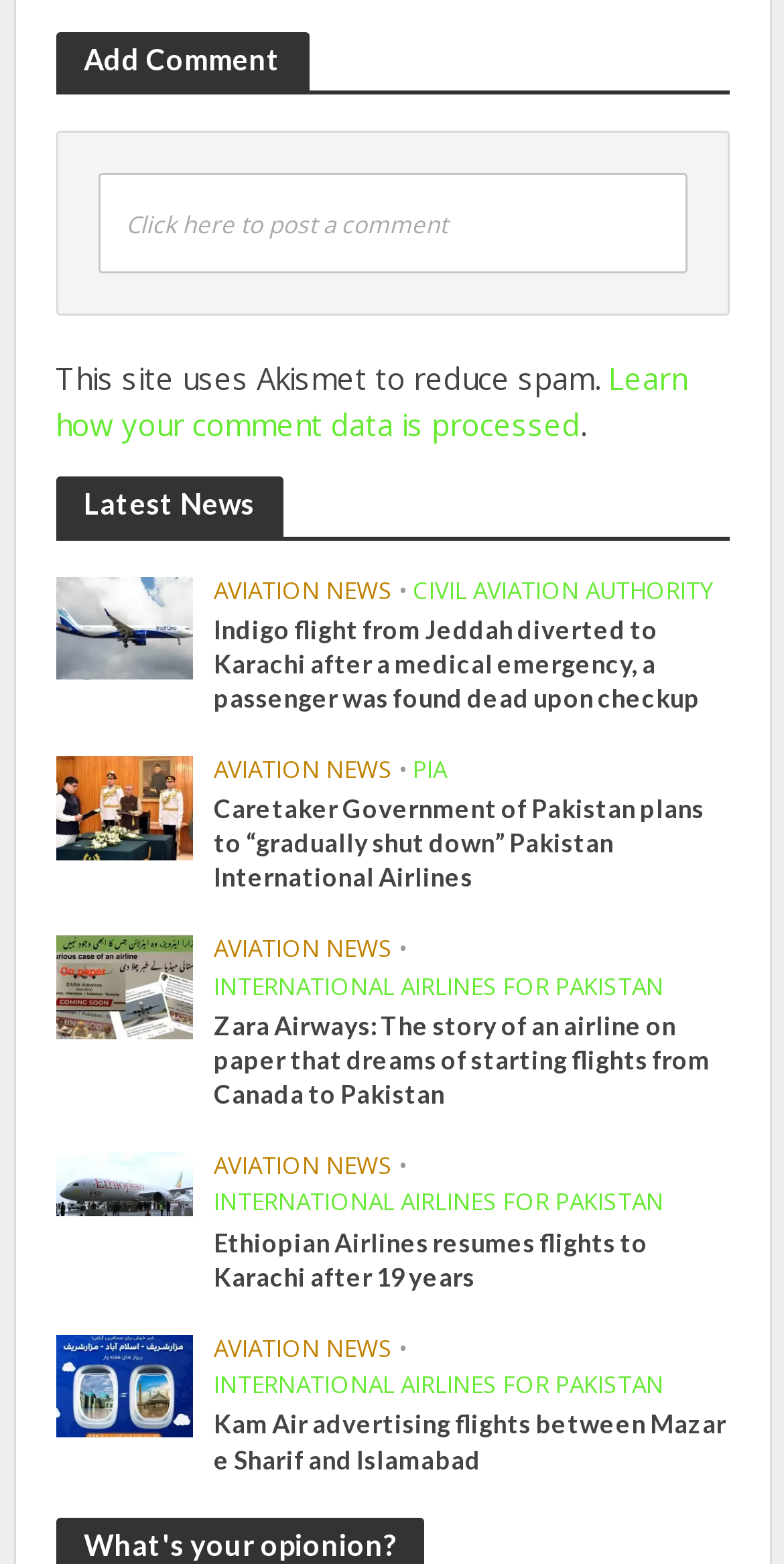Identify the bounding box coordinates of the section that should be clicked to achieve the task described: "Check Ethiopian airlines receiving its 100th aircraft".

[0.071, 0.737, 0.247, 0.778]